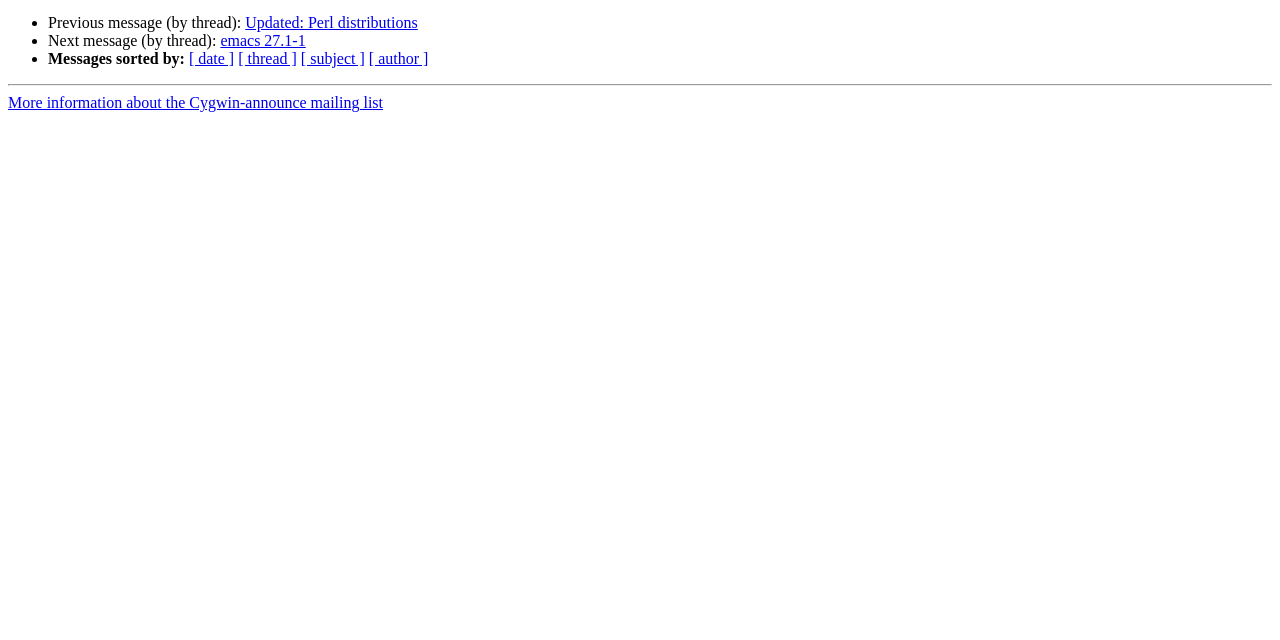Refer to the element description [ date ] and identify the corresponding bounding box in the screenshot. Format the coordinates as (top-left x, top-left y, bottom-right x, bottom-right y) with values in the range of 0 to 1.

[0.148, 0.079, 0.183, 0.105]